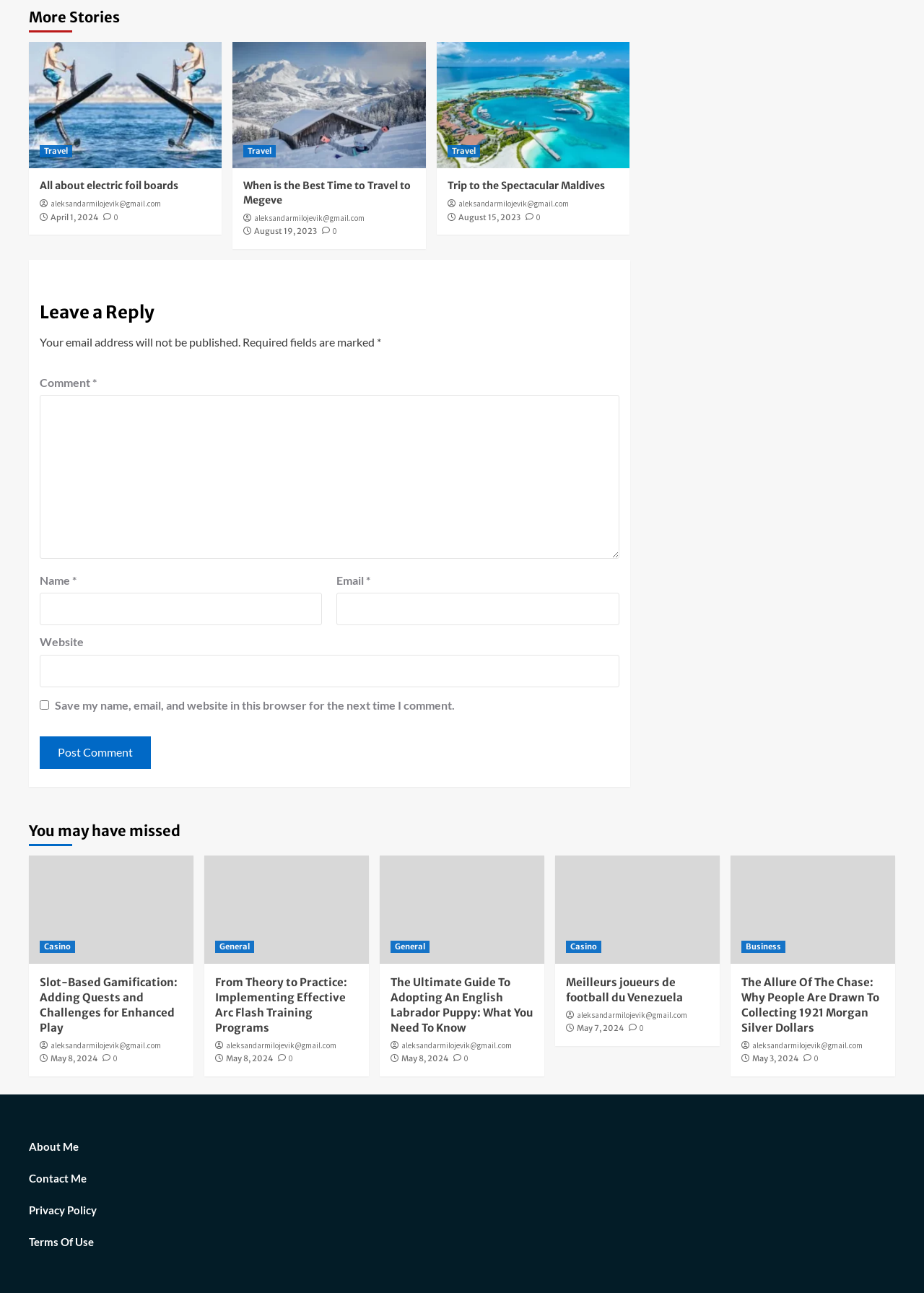Pinpoint the bounding box coordinates for the area that should be clicked to perform the following instruction: "Ask a lawyer a question".

None